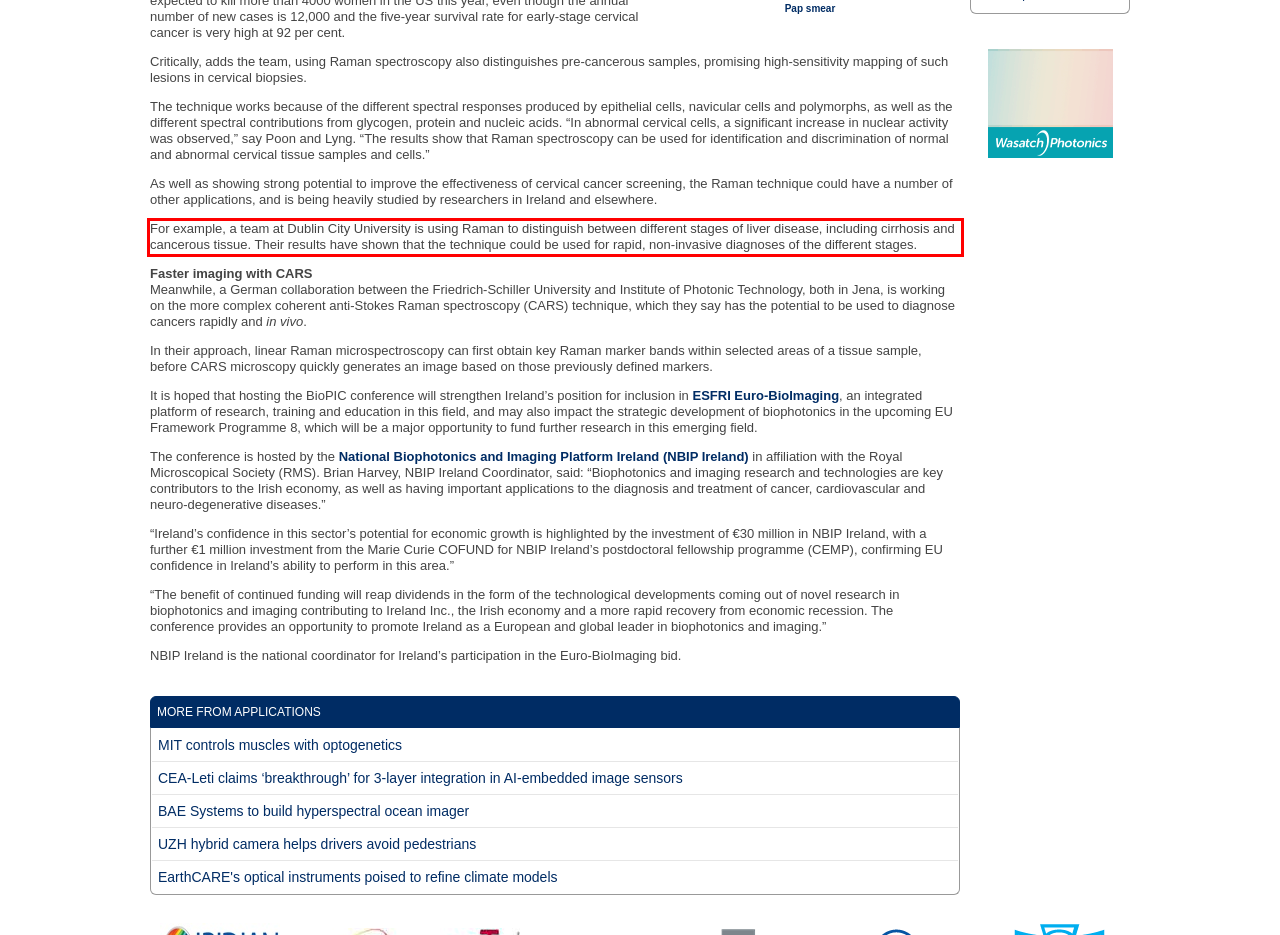Please perform OCR on the text content within the red bounding box that is highlighted in the provided webpage screenshot.

For example, a team at Dublin City University is using Raman to distinguish between different stages of liver disease, including cirrhosis and cancerous tissue. Their results have shown that the technique could be used for rapid, non-invasive diagnoses of the different stages.